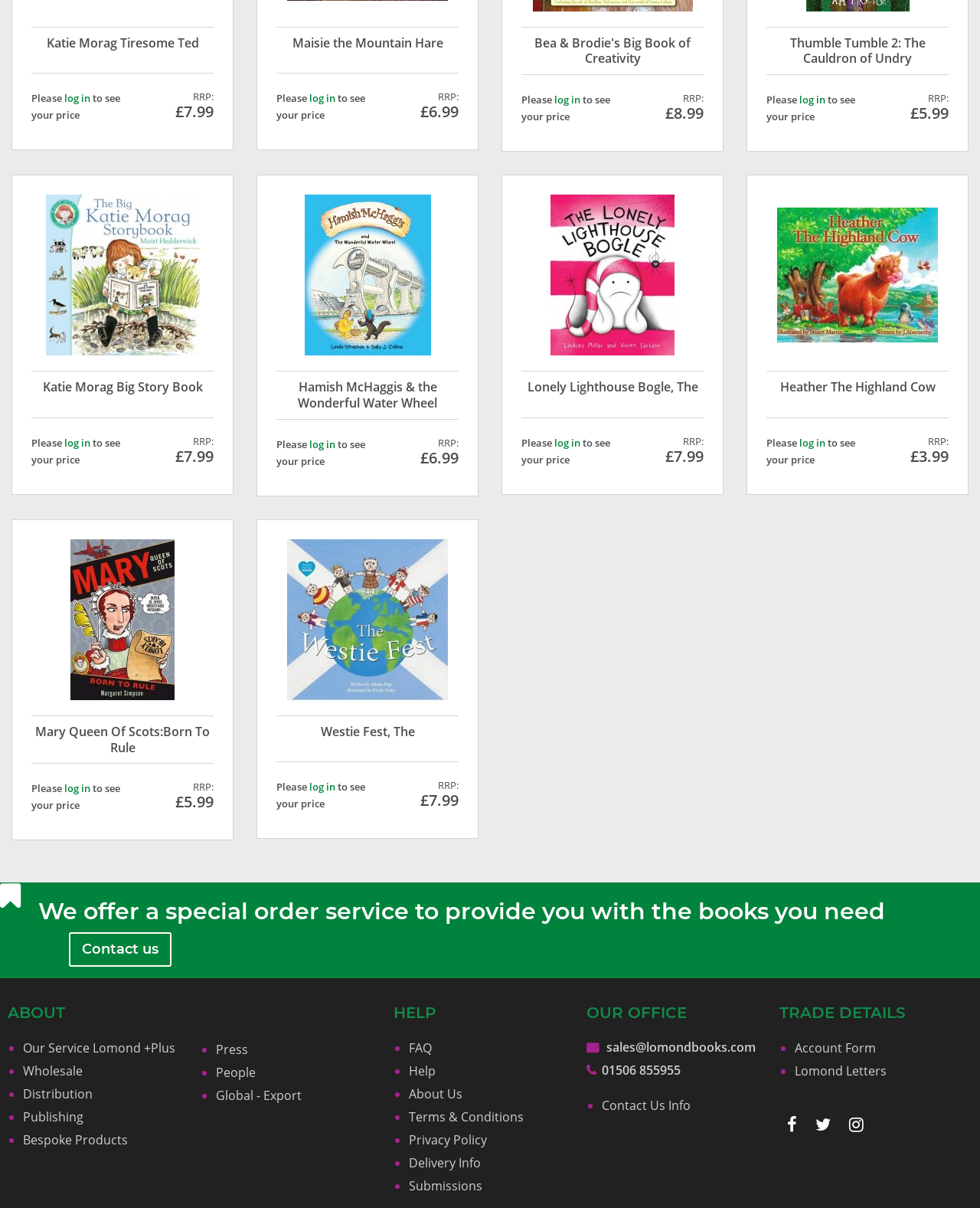What is the RRP of Hamish McHaggis & the Wonderful Water Wheel?
Could you please answer the question thoroughly and with as much detail as possible?

I found the RRP of Hamish McHaggis & the Wonderful Water Wheel by looking at the text next to the 'RRP:' label, which is £6.99.